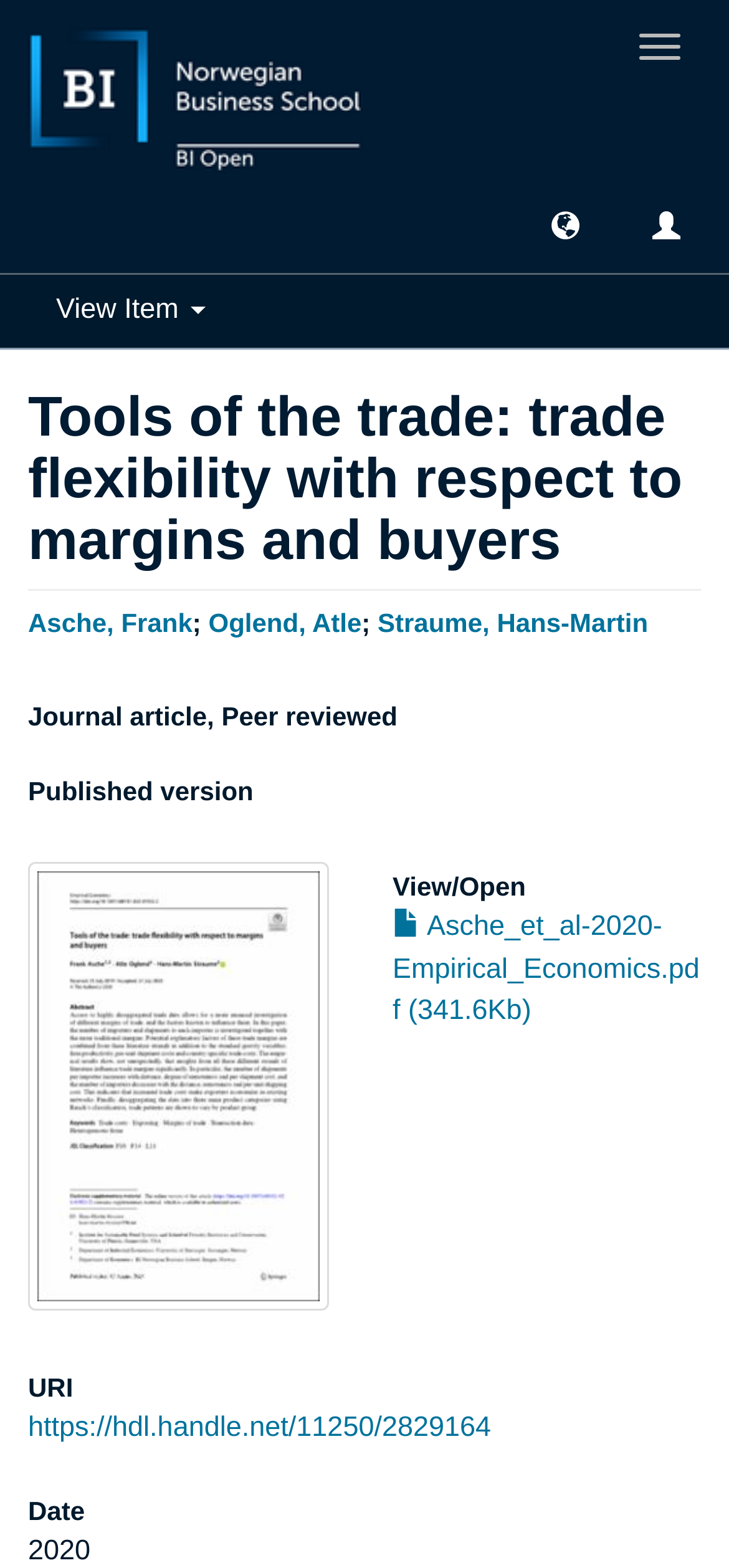How many authors are listed?
Based on the image, give a one-word or short phrase answer.

3